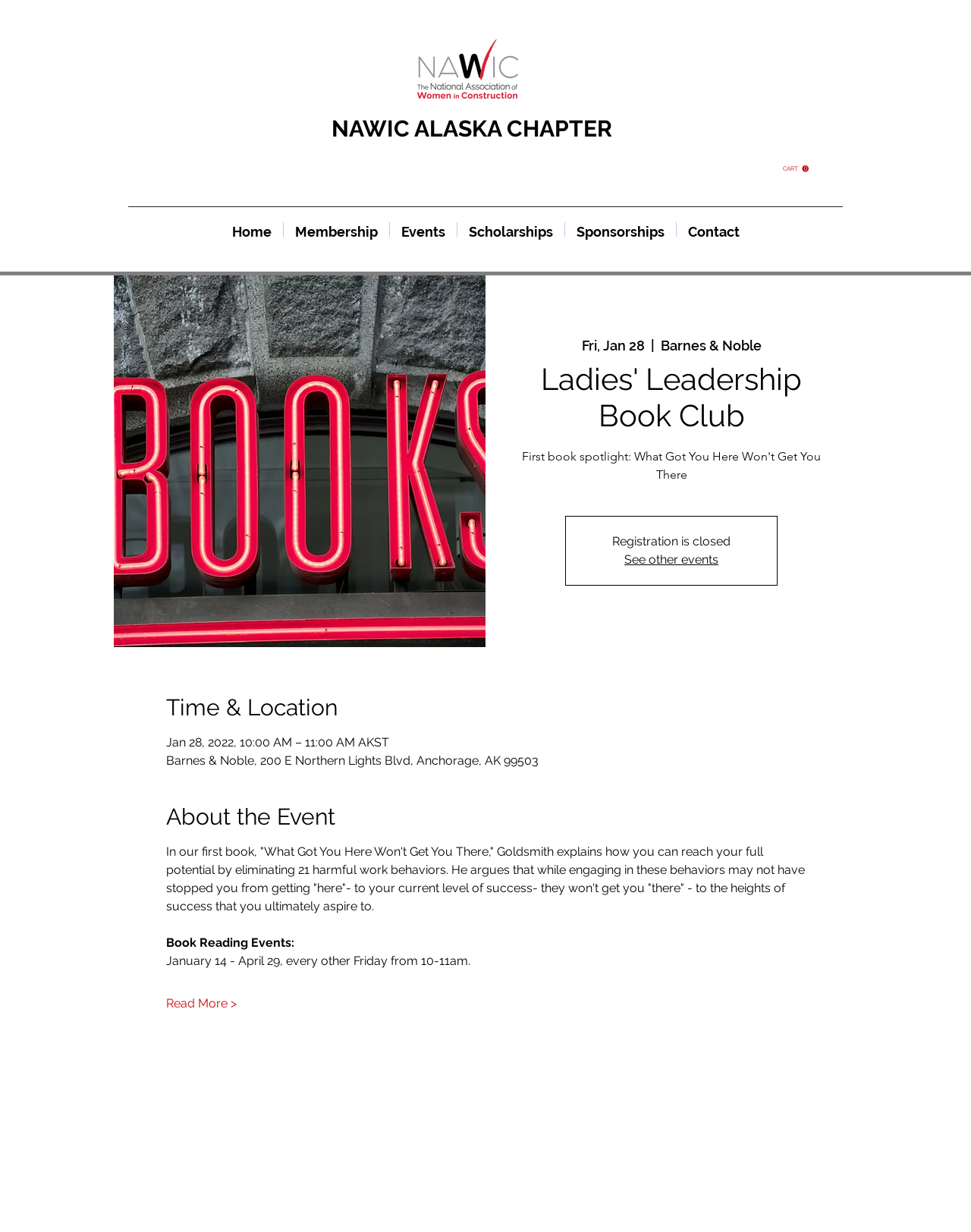Find and generate the main title of the webpage.

Ladies' Leadership Book Club